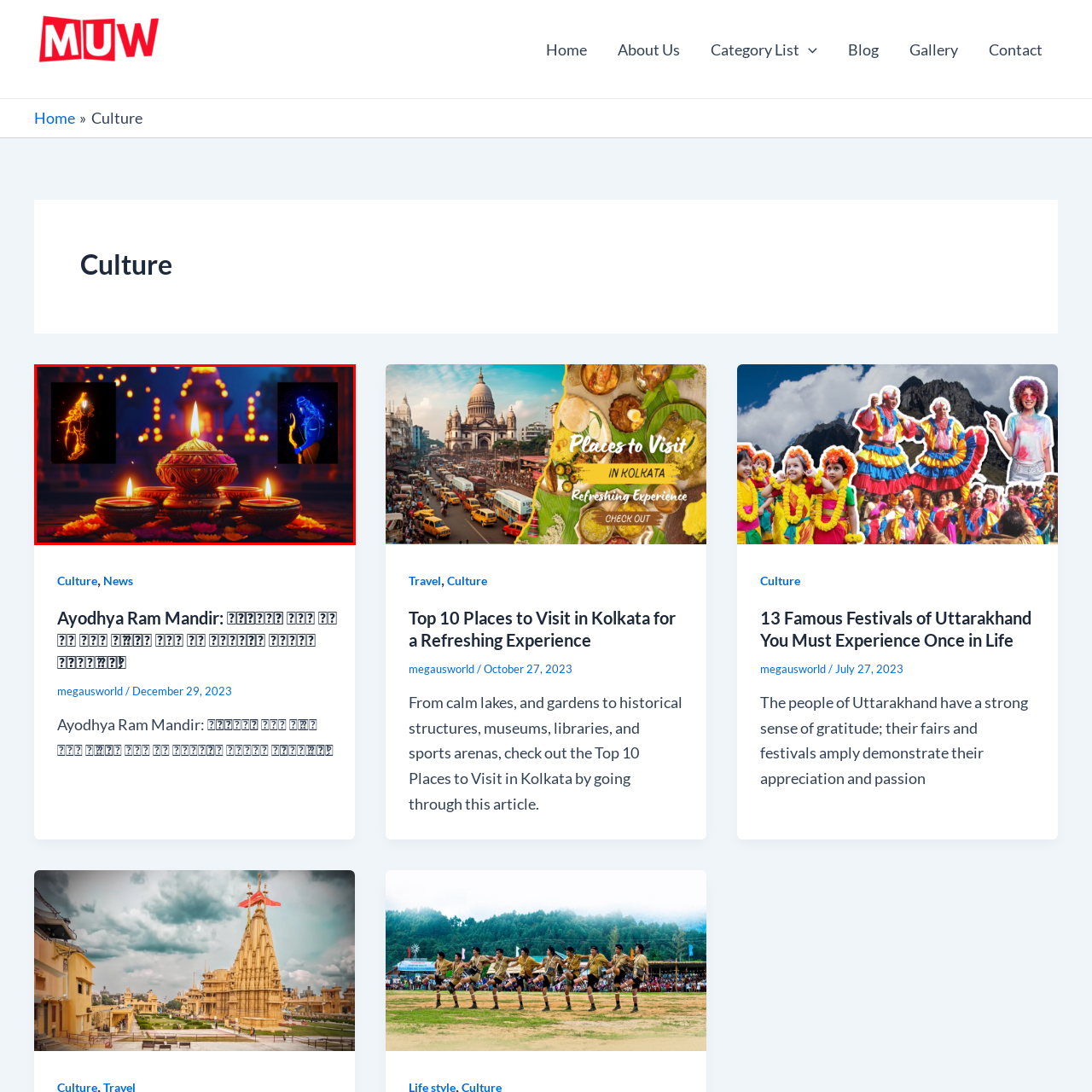What is the cultural heritage reflected in the image?
Observe the image within the red bounding box and formulate a detailed response using the visual elements present.

The caption states that the composition not only reflects the rich cultural heritage of India but also serves as a visual homage to the themes of celebration, spirituality, and community that define such festivals.